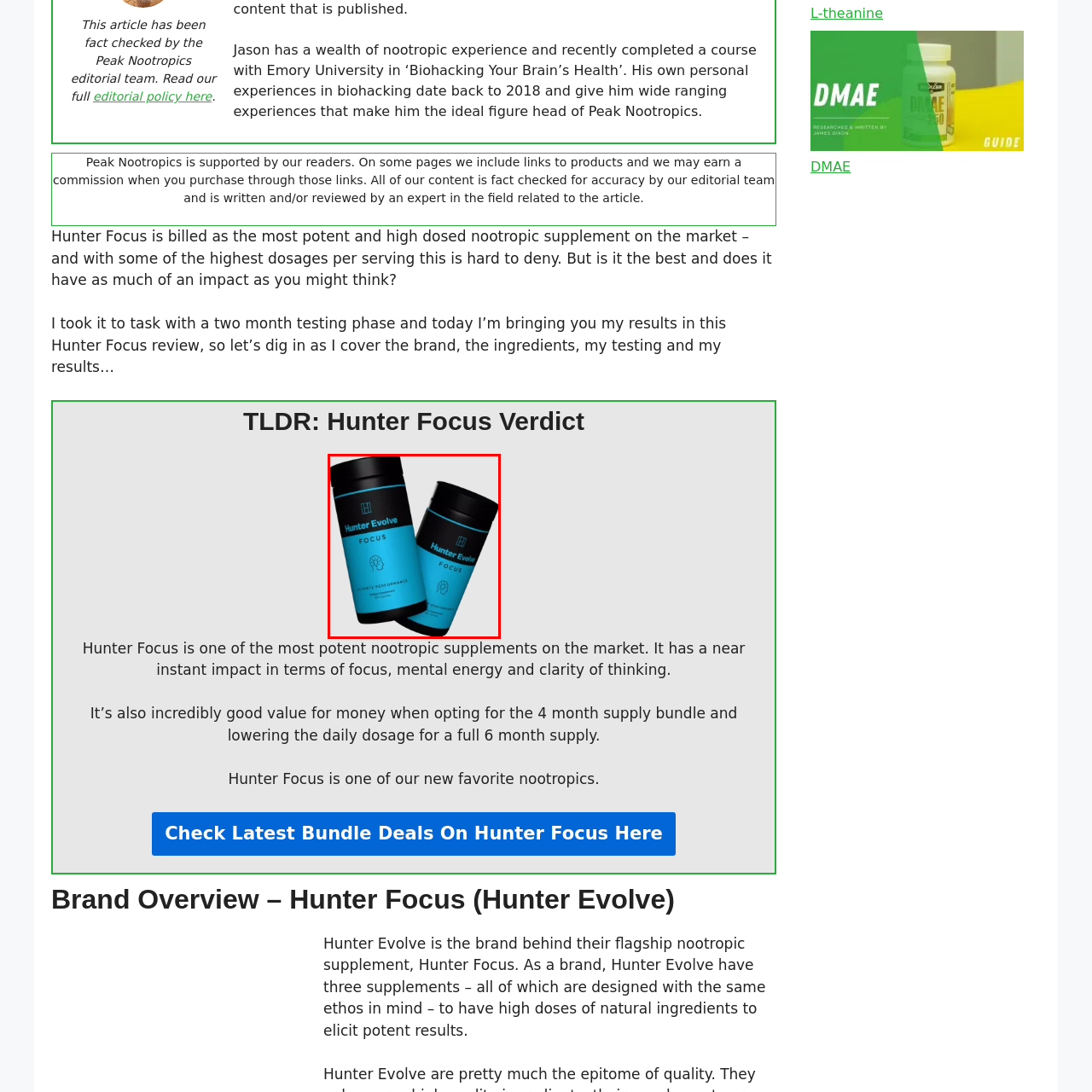What is the purpose of the 'Hunter Focus' supplement?
Examine the content inside the red bounding box in the image and provide a thorough answer to the question based on that visual information.

The purpose of the 'Hunter Focus' supplement can be inferred from the label, which highlights the supplement's purpose as a product aimed at enhancing mental performance and clarity, as well as the tagline 'Ultimate Performance' that emphasizes its promise of supporting cognitive function.